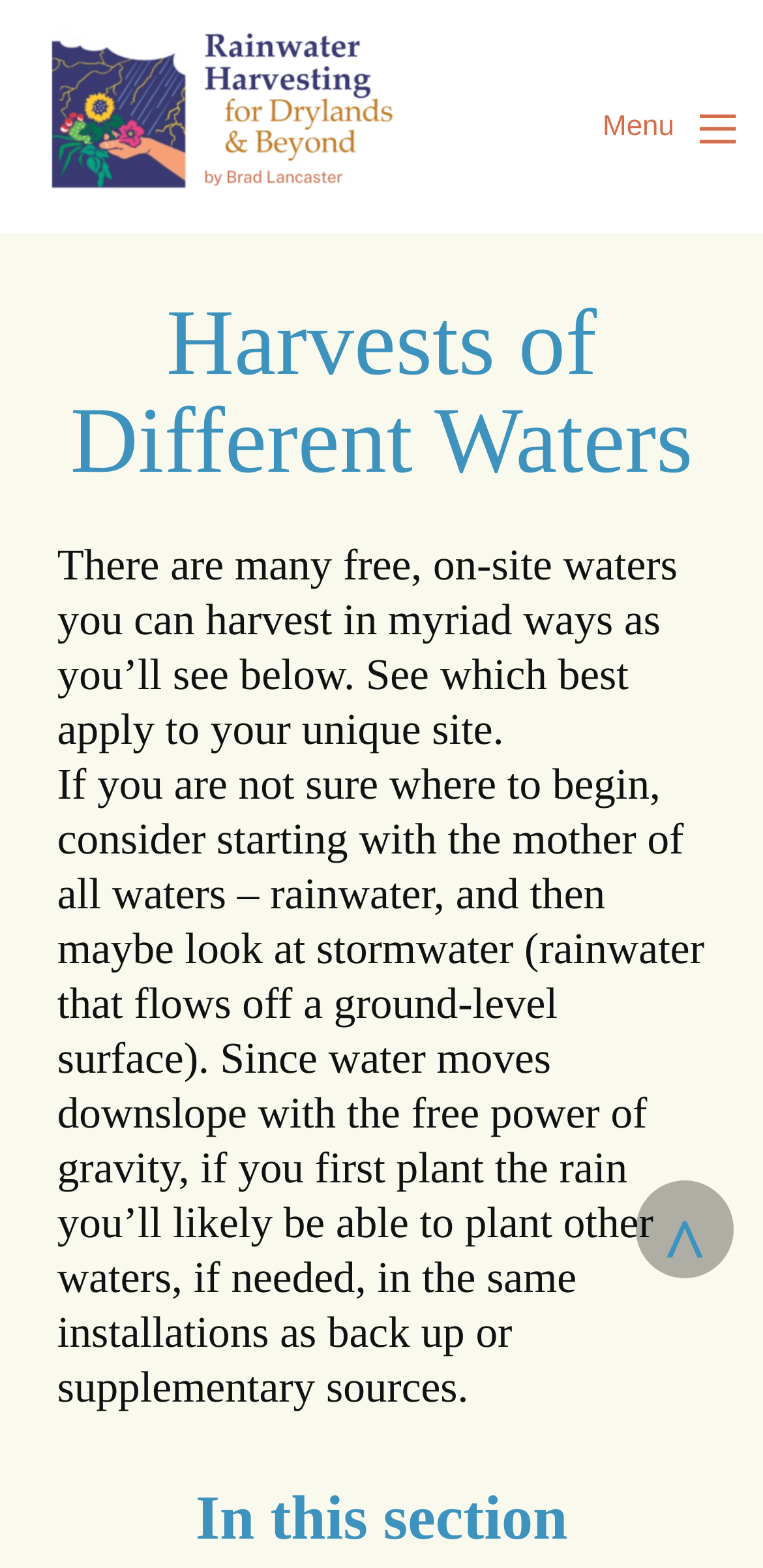Illustrate the webpage's structure and main components comprehensively.

The webpage is about rainwater harvesting, specifically focusing on harvesting different types of waters. At the top-left corner, there is a link and an image with the title "Rainwater Harvesting for Drylands and Beyond by Brad Lancaster". On the top-right corner, there is a button with an image labeled "Open Menu". 

Below the title, there is a heading "Harvests of Different Waters" followed by a paragraph of text that explains the concept of harvesting on-site waters. This text is positioned in the top half of the page. 

Further down, there is another paragraph of text that provides more information on how to begin harvesting waters, specifically mentioning rainwater and stormwater. This text is positioned in the middle of the page. 

At the bottom of the page, there is a heading "In this section" followed by a link with a caret symbol (^) positioned at the bottom-right corner.